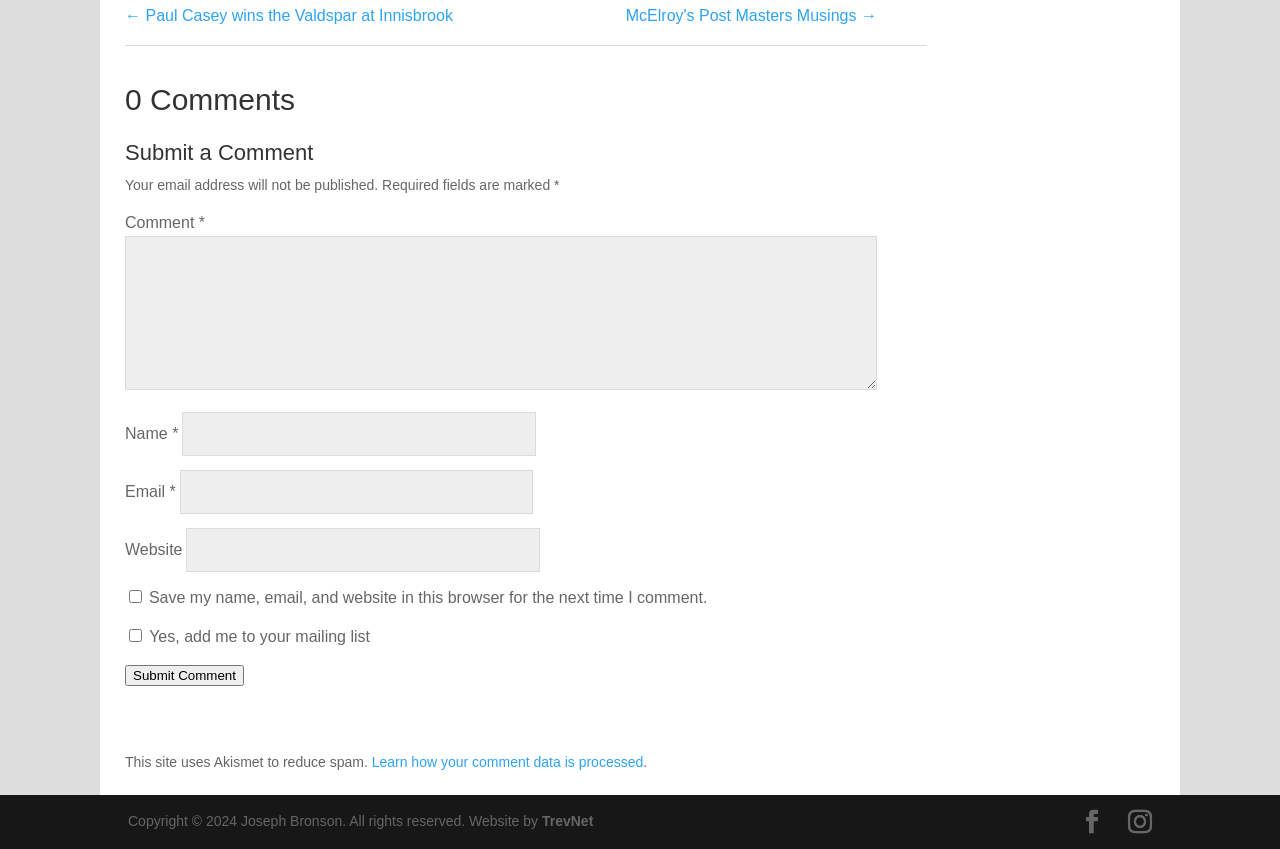Locate the coordinates of the bounding box for the clickable region that fulfills this instruction: "Enter your name".

[0.142, 0.485, 0.418, 0.537]